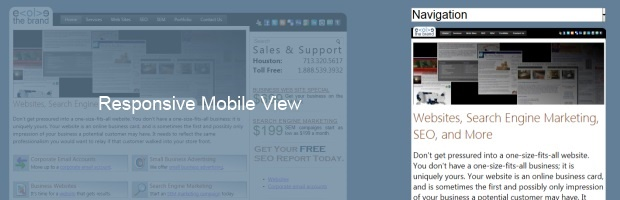Where is the navigation located in the mobile view?
Refer to the image and offer an in-depth and detailed answer to the question.

In the customized mobile view, the navigation is located at the bottom of the screen, which is a deliberate design choice to enhance user experience on handheld devices.